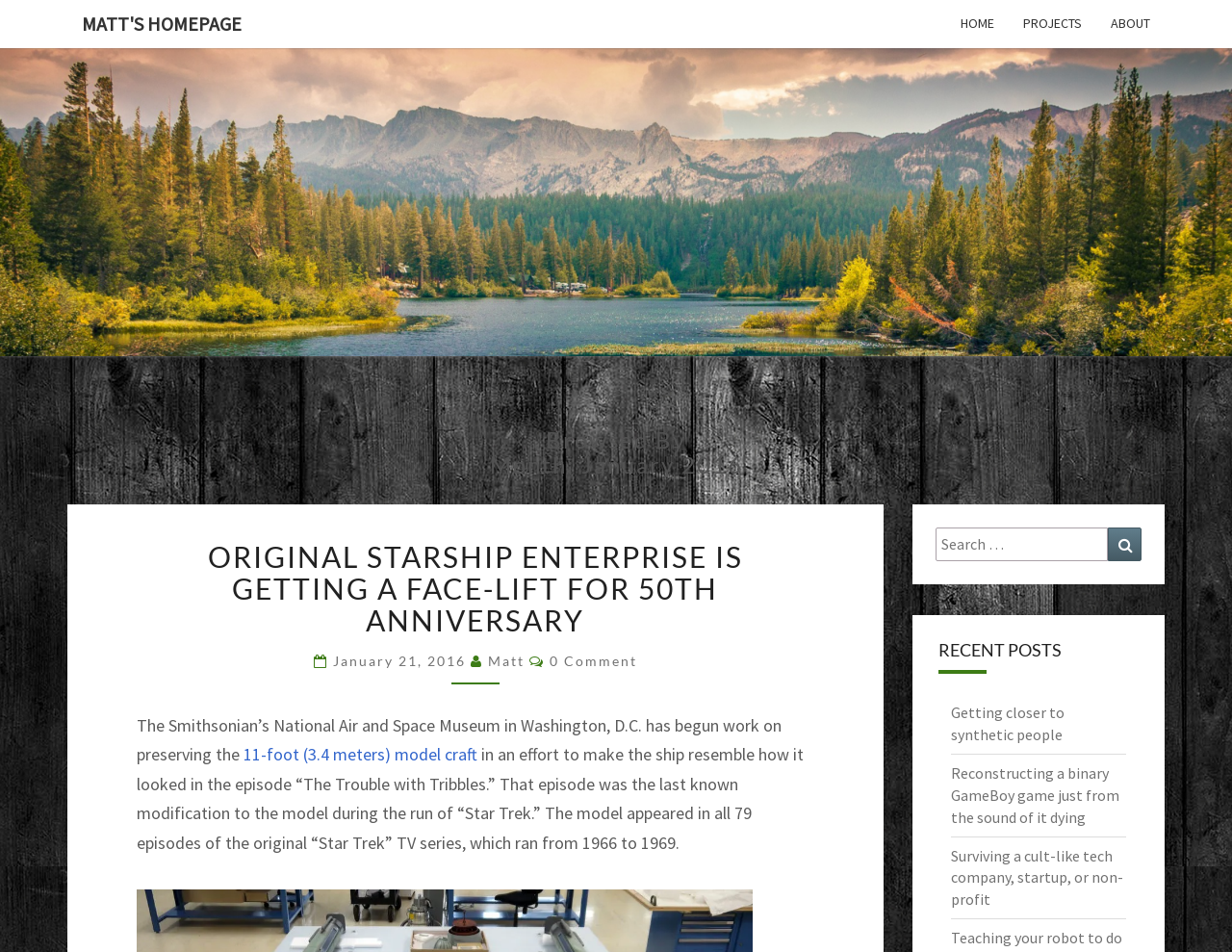Please identify the coordinates of the bounding box that should be clicked to fulfill this instruction: "check comments".

[0.446, 0.685, 0.517, 0.703]